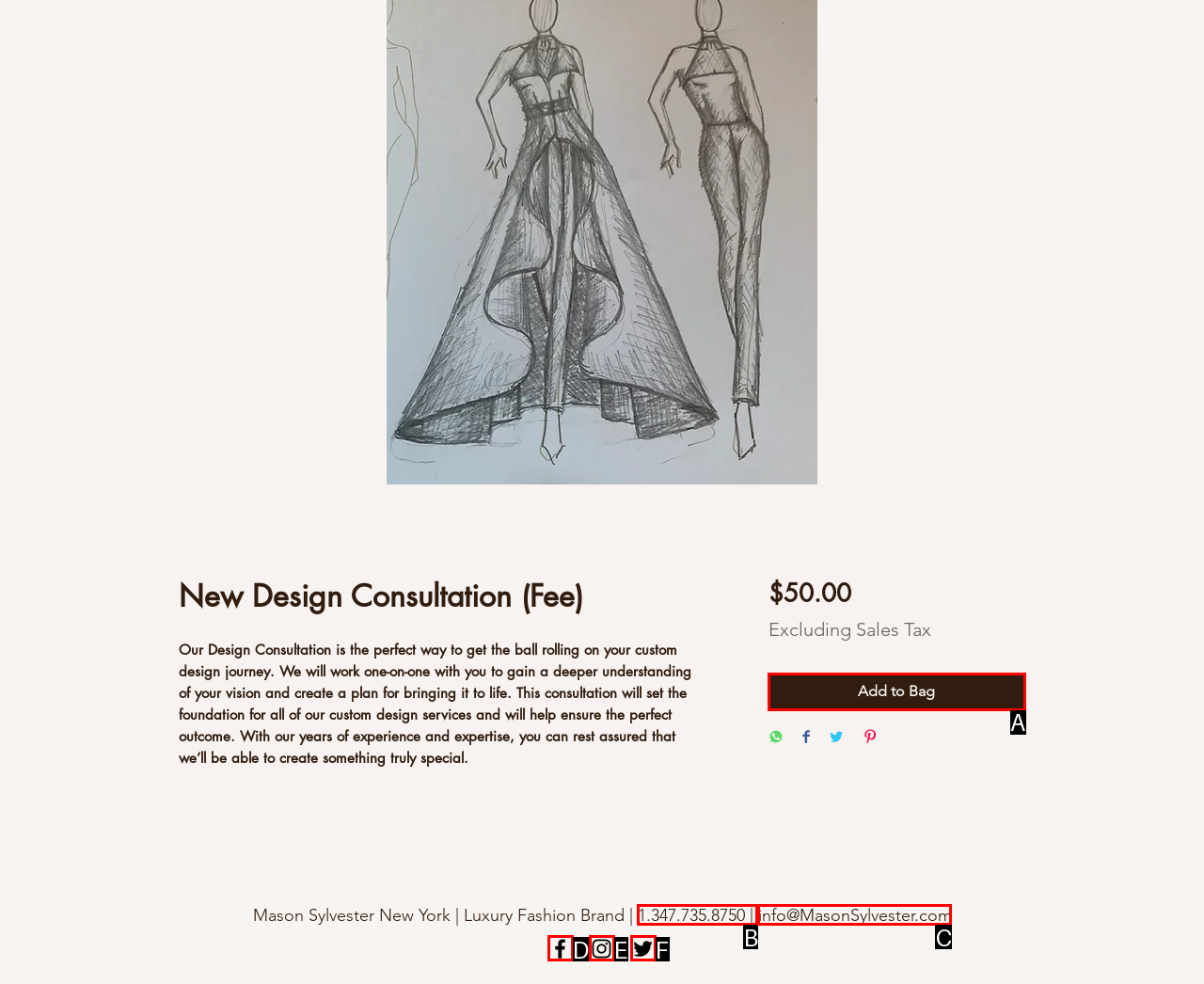Using the element description: 1.347.735.8750 |, select the HTML element that matches best. Answer with the letter of your choice.

B